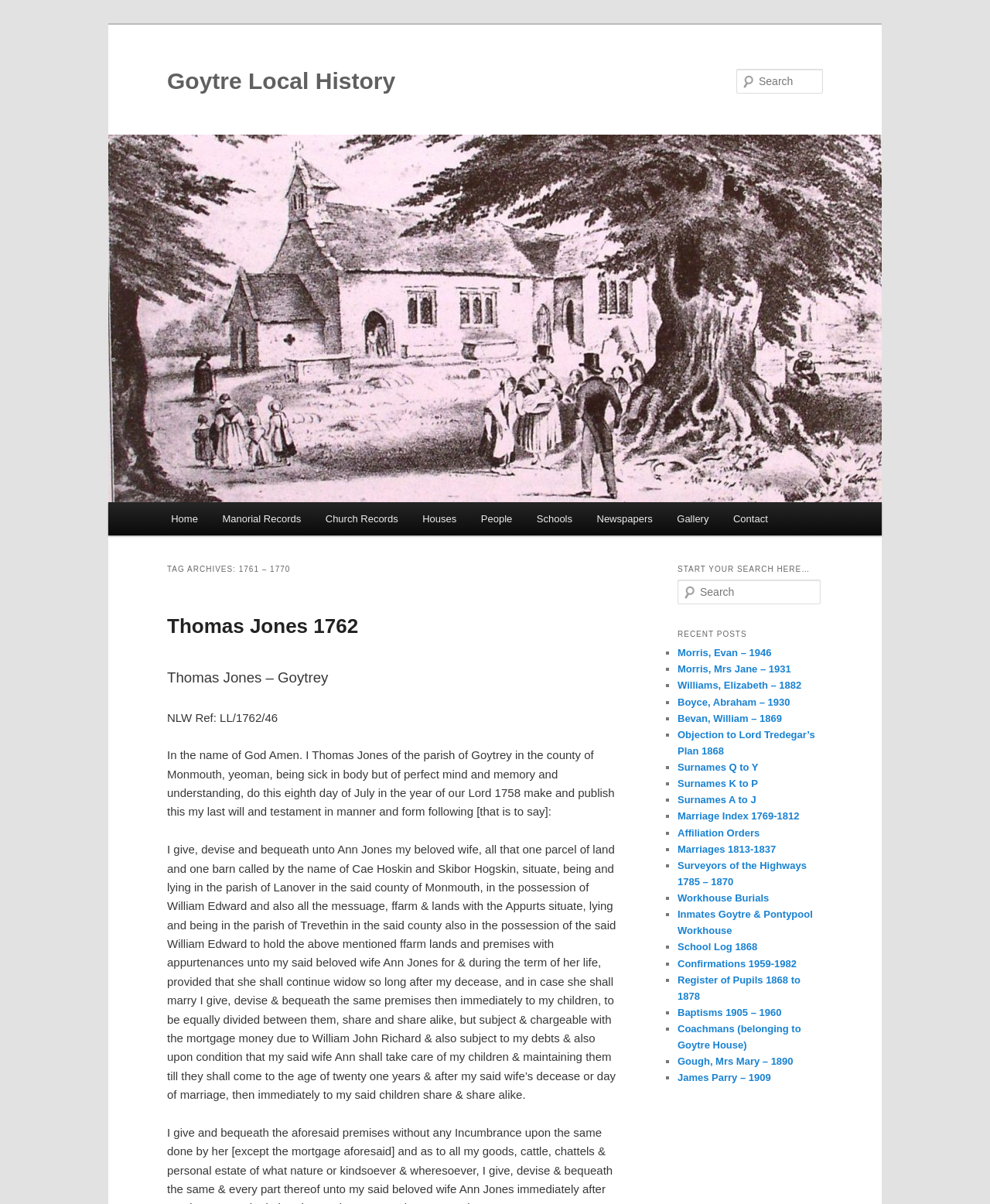Predict the bounding box of the UI element based on the description: "People". The coordinates should be four float numbers between 0 and 1, formatted as [left, top, right, bottom].

[0.473, 0.417, 0.53, 0.445]